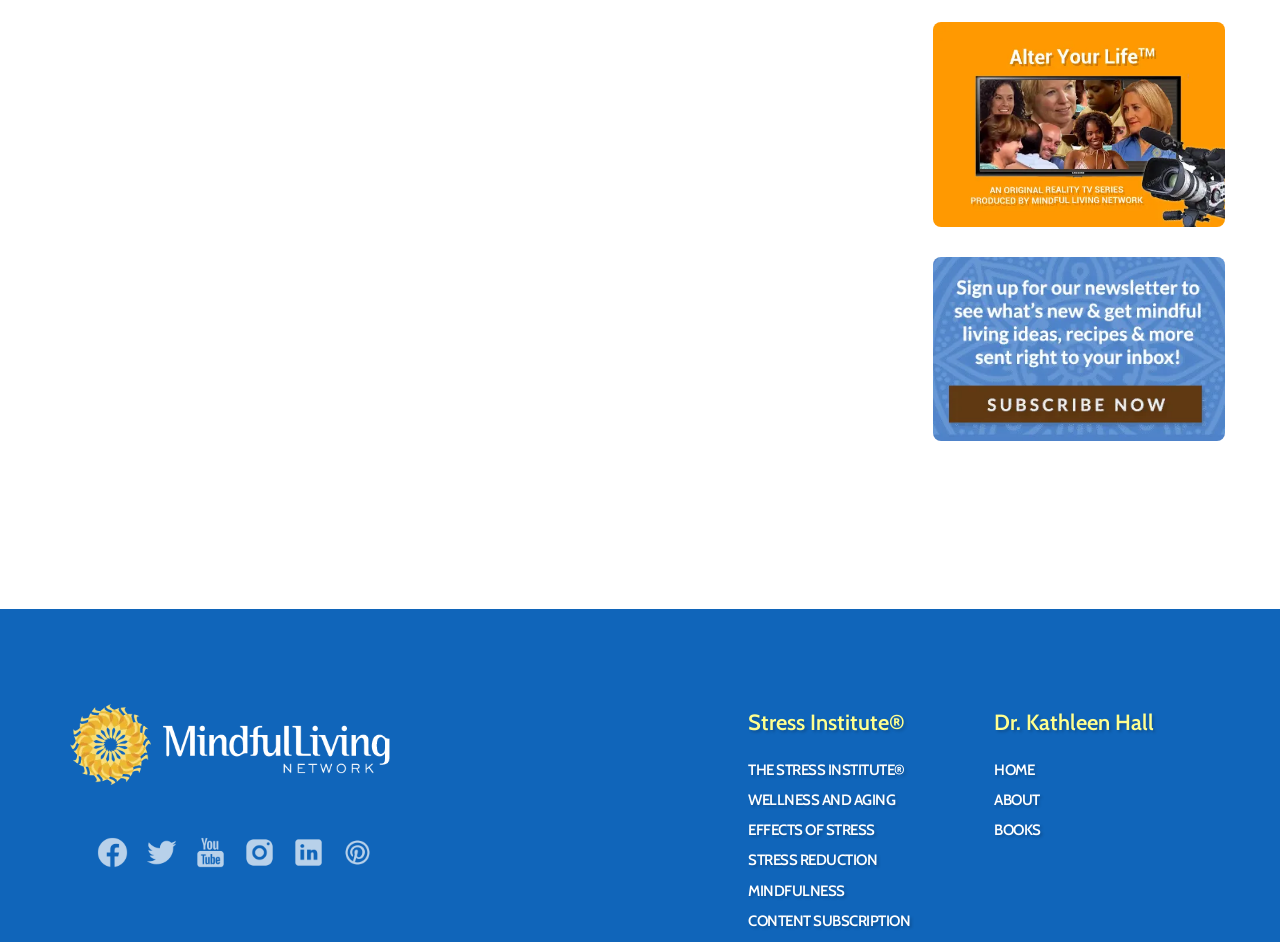What is the topic of the first heading?
Use the information from the image to give a detailed answer to the question.

The first heading on the webpage is 'Why should I be thankful for my body?' which suggests that the topic of this heading is the body.